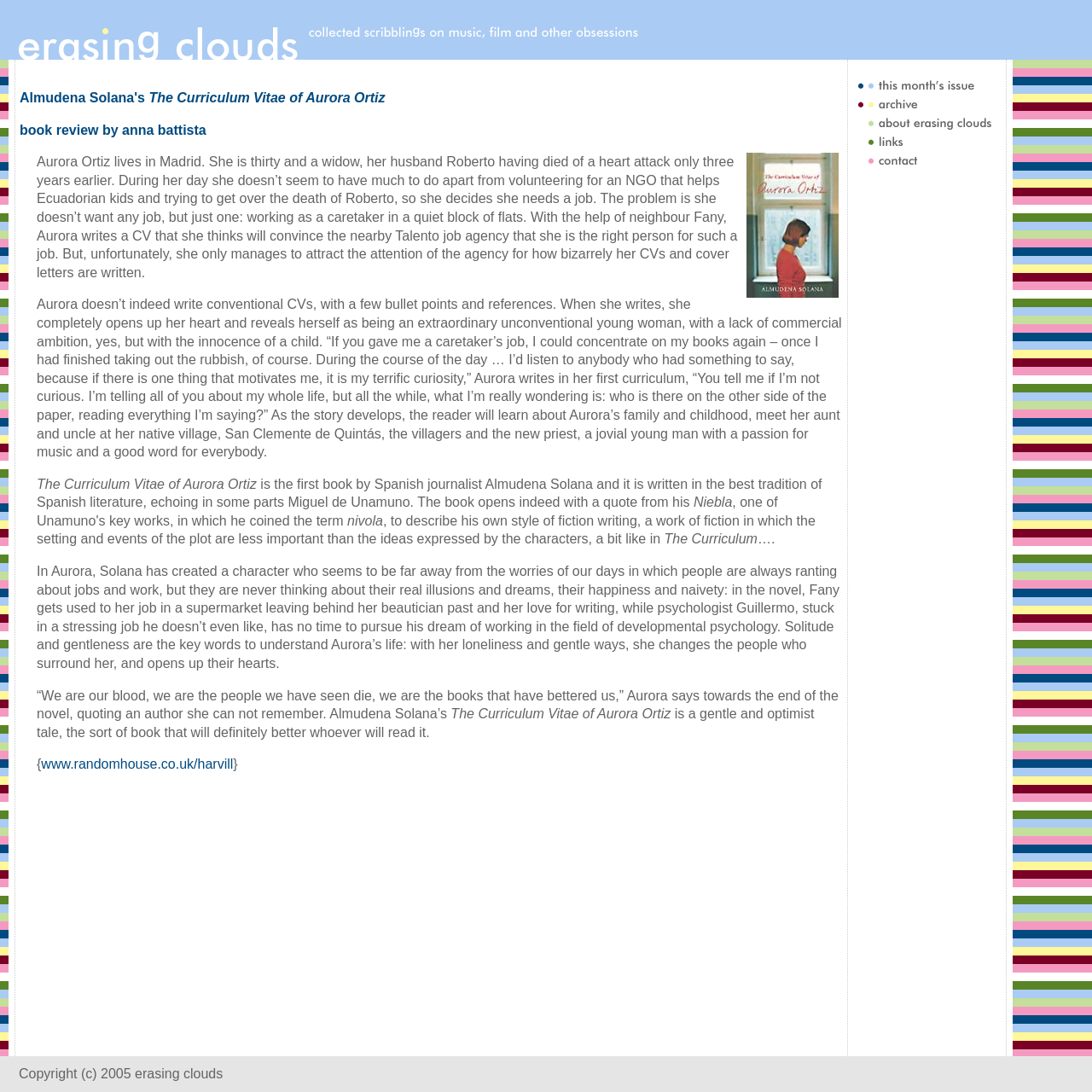Locate the UI element that matches the description alt="contact" in the webpage screenshot. Return the bounding box coordinates in the format (top-left x, top-left y, bottom-right x, bottom-right y), with values ranging from 0 to 1.

[0.784, 0.144, 0.841, 0.157]